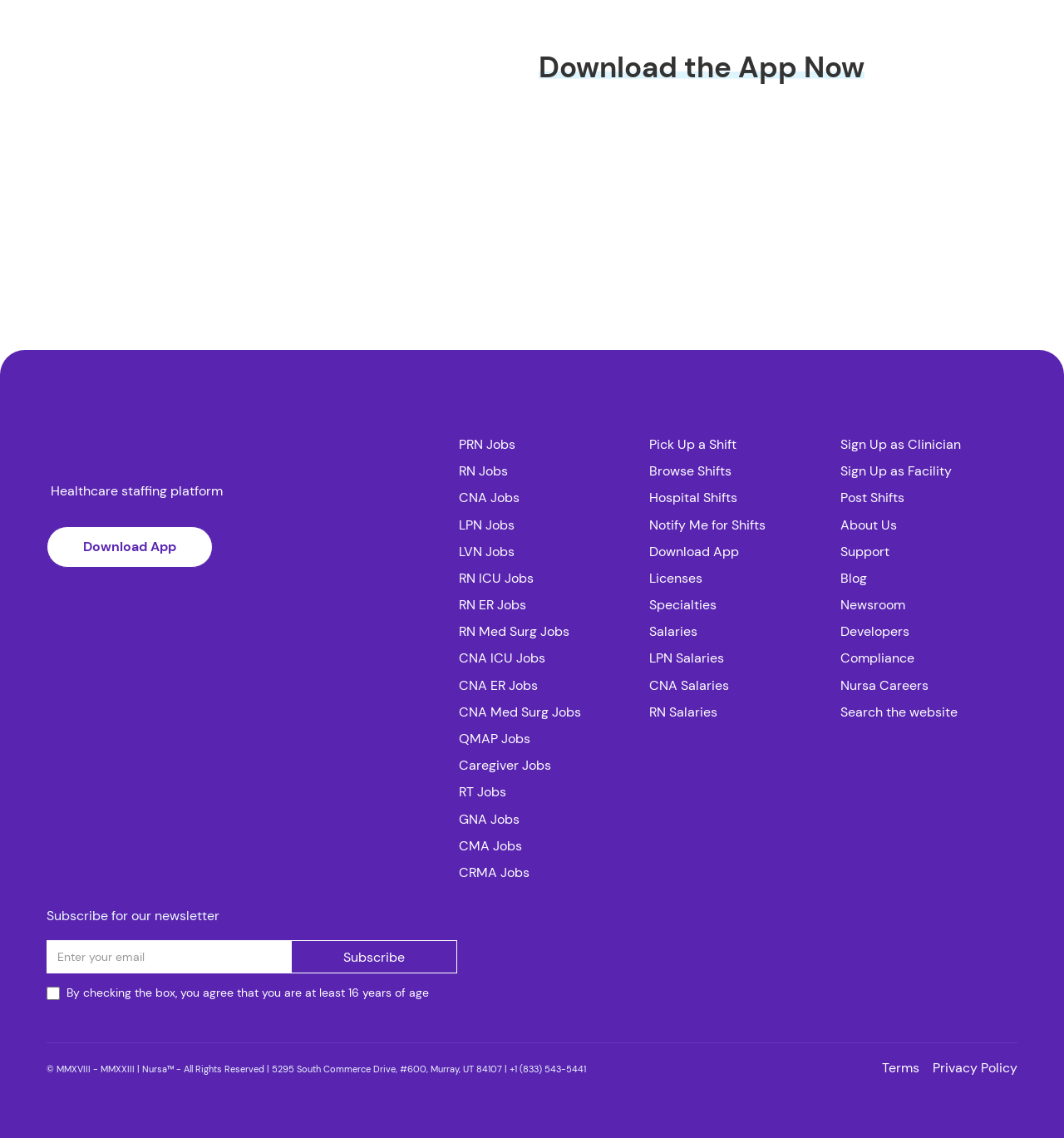What is the required field in the newsletter subscription section?
Using the picture, provide a one-word or short phrase answer.

Email